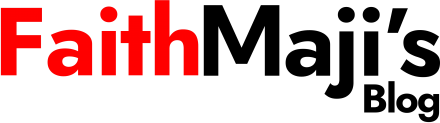Please answer the following question using a single word or phrase: What is the color of the font of 'Blog'?

Black